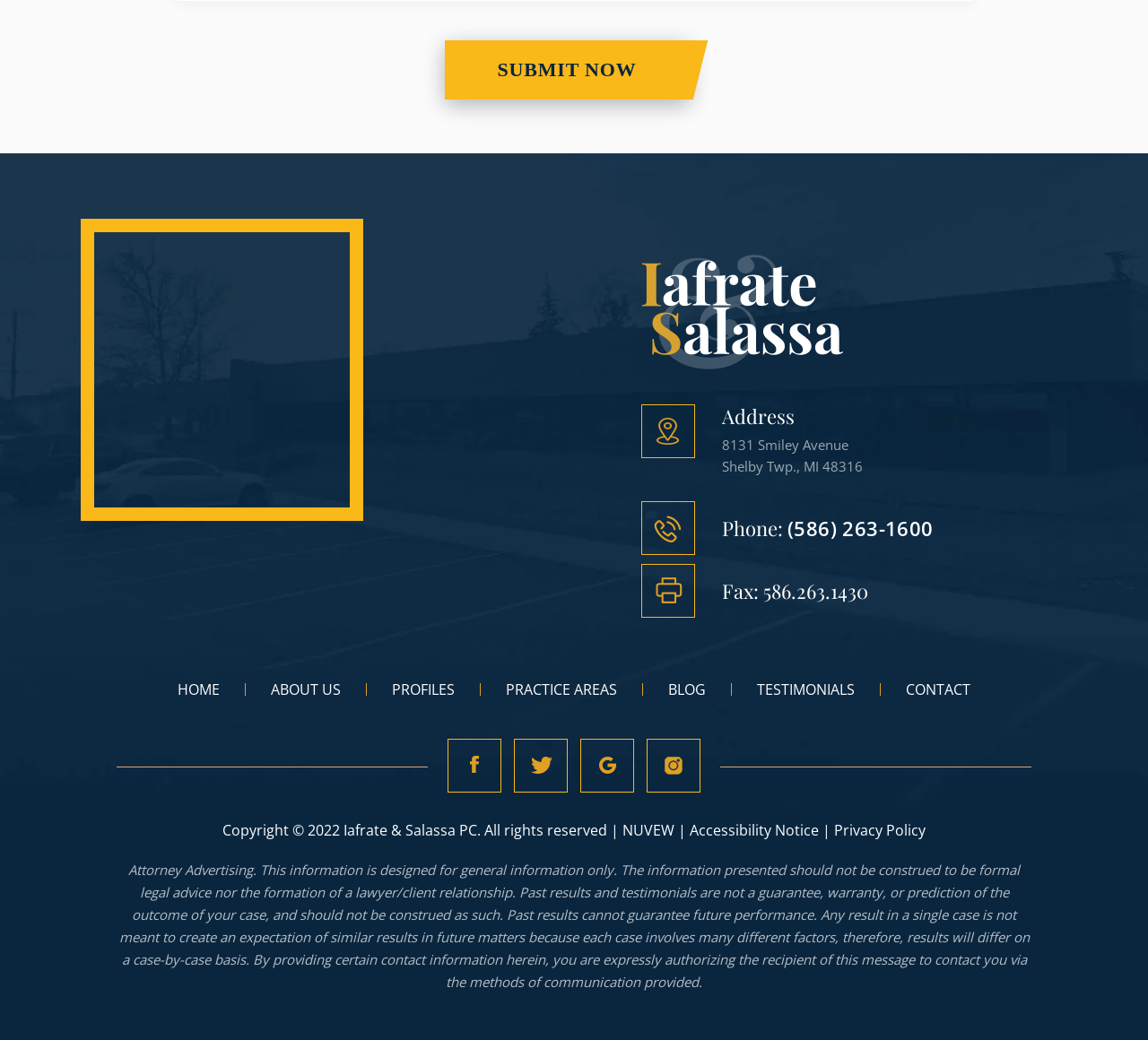How many social media links are at the bottom of the page?
Your answer should be a single word or phrase derived from the screenshot.

4